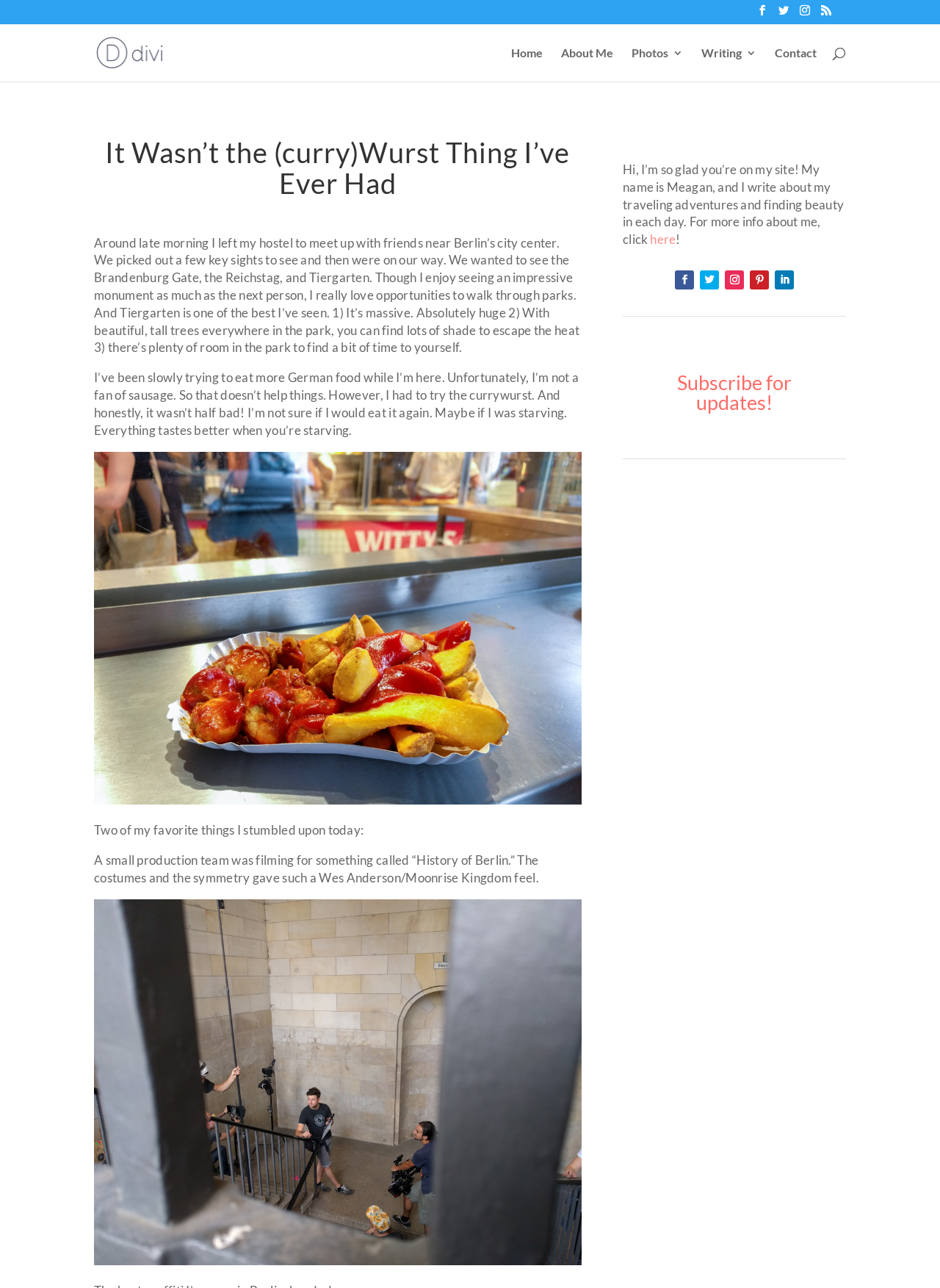How many links are there in the navigation menu?
Carefully analyze the image and provide a thorough answer to the question.

The navigation menu contains links 'Home', 'About Me', 'Photos 3', 'Writing 3', and 'Contact'. These links have bounding box coordinates [0.544, 0.037, 0.577, 0.063], [0.597, 0.037, 0.652, 0.063], [0.672, 0.037, 0.727, 0.063], [0.746, 0.037, 0.805, 0.063], and [0.824, 0.037, 0.869, 0.063] respectively.